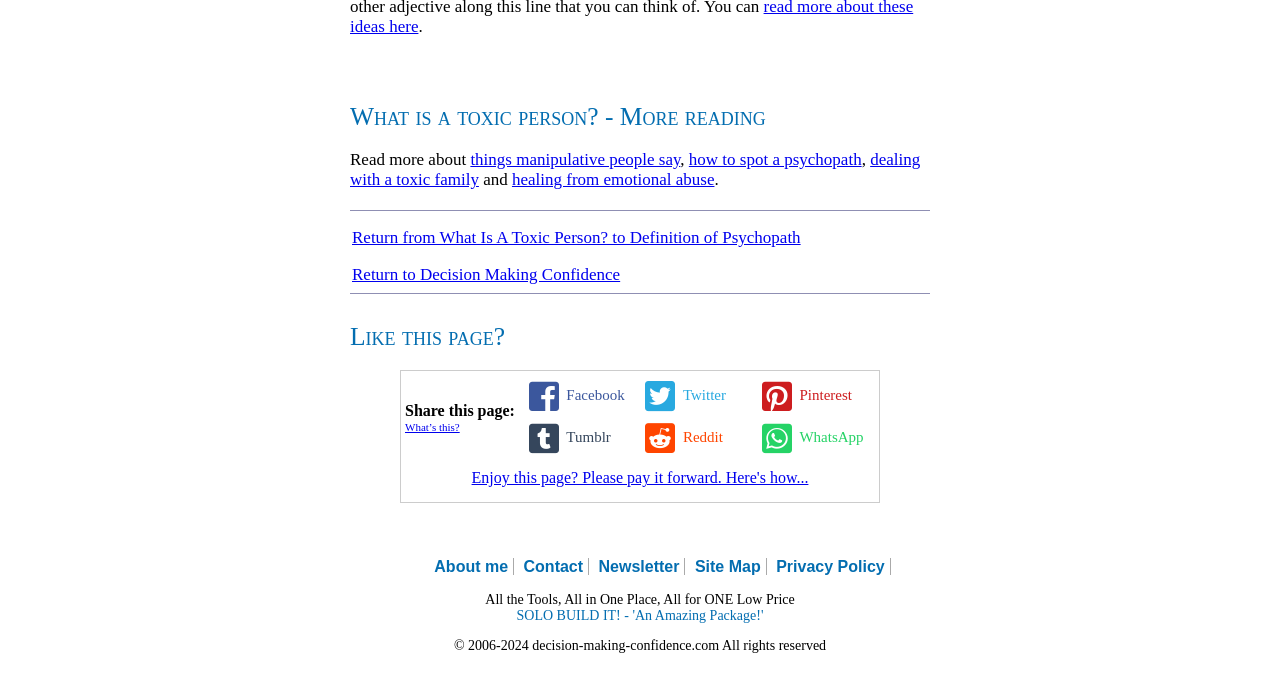Kindly determine the bounding box coordinates of the area that needs to be clicked to fulfill this instruction: "Learn about dealing with a toxic family".

[0.273, 0.222, 0.719, 0.28]